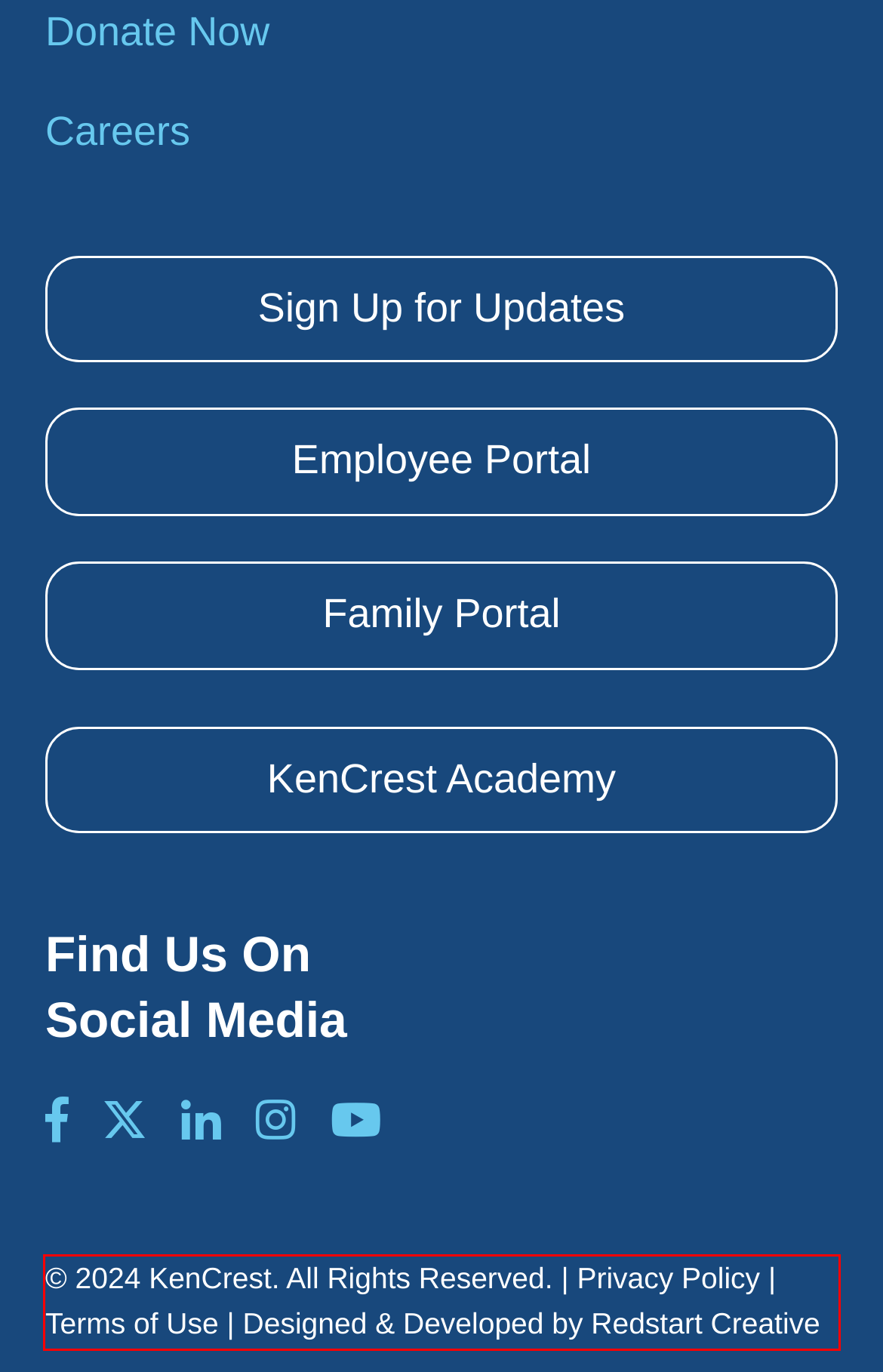Given a screenshot of a webpage with a red bounding box, please identify and retrieve the text inside the red rectangle.

© 2024 KenCrest. All Rights Reserved. | Privacy Policy | Terms of Use | Designed & Developed by Redstart Creative